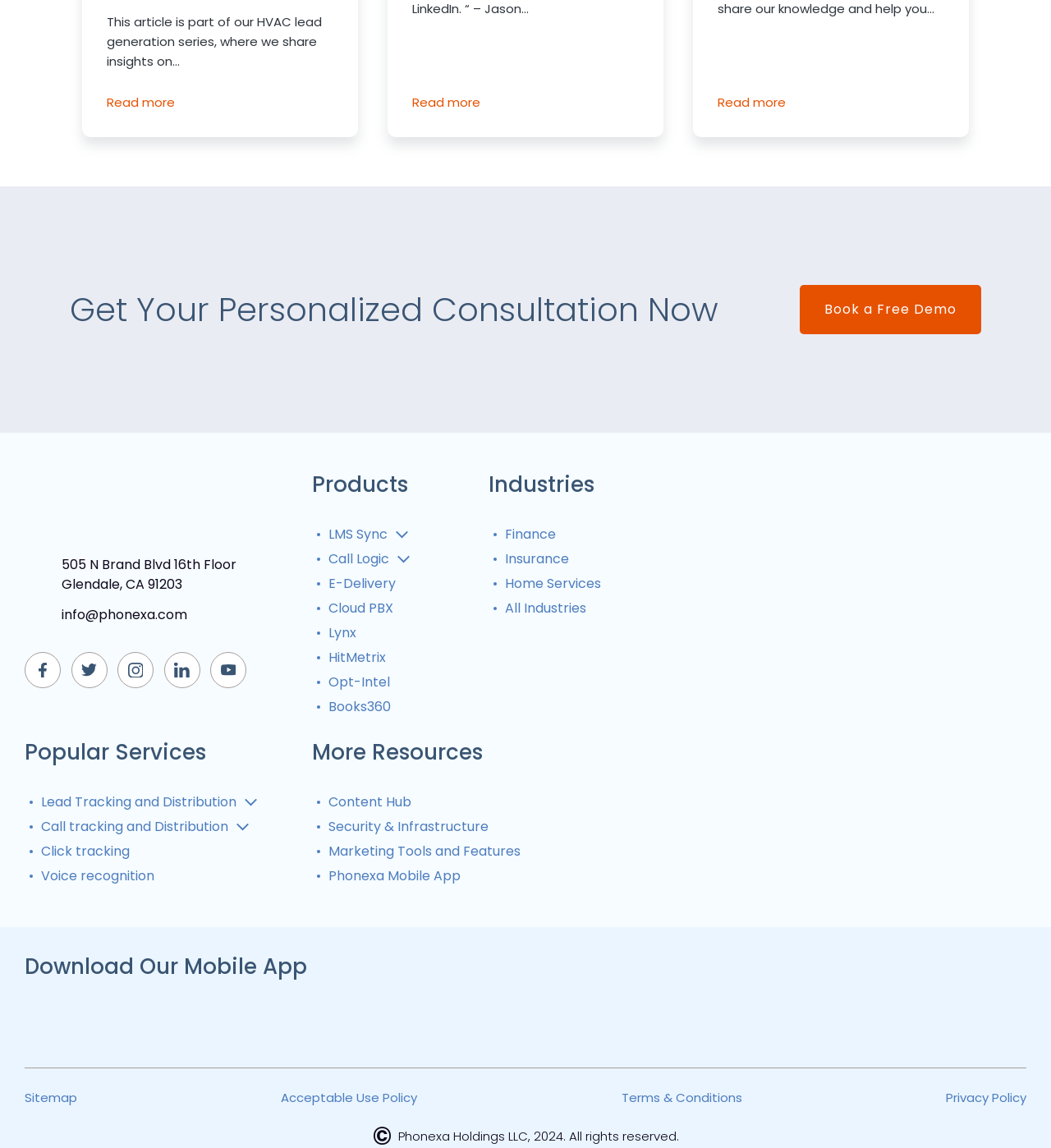Carefully observe the image and respond to the question with a detailed answer:
What is the company name?

I found the company name 'Phonexa Holdings LLC' at the bottom of the webpage, in the copyright section.